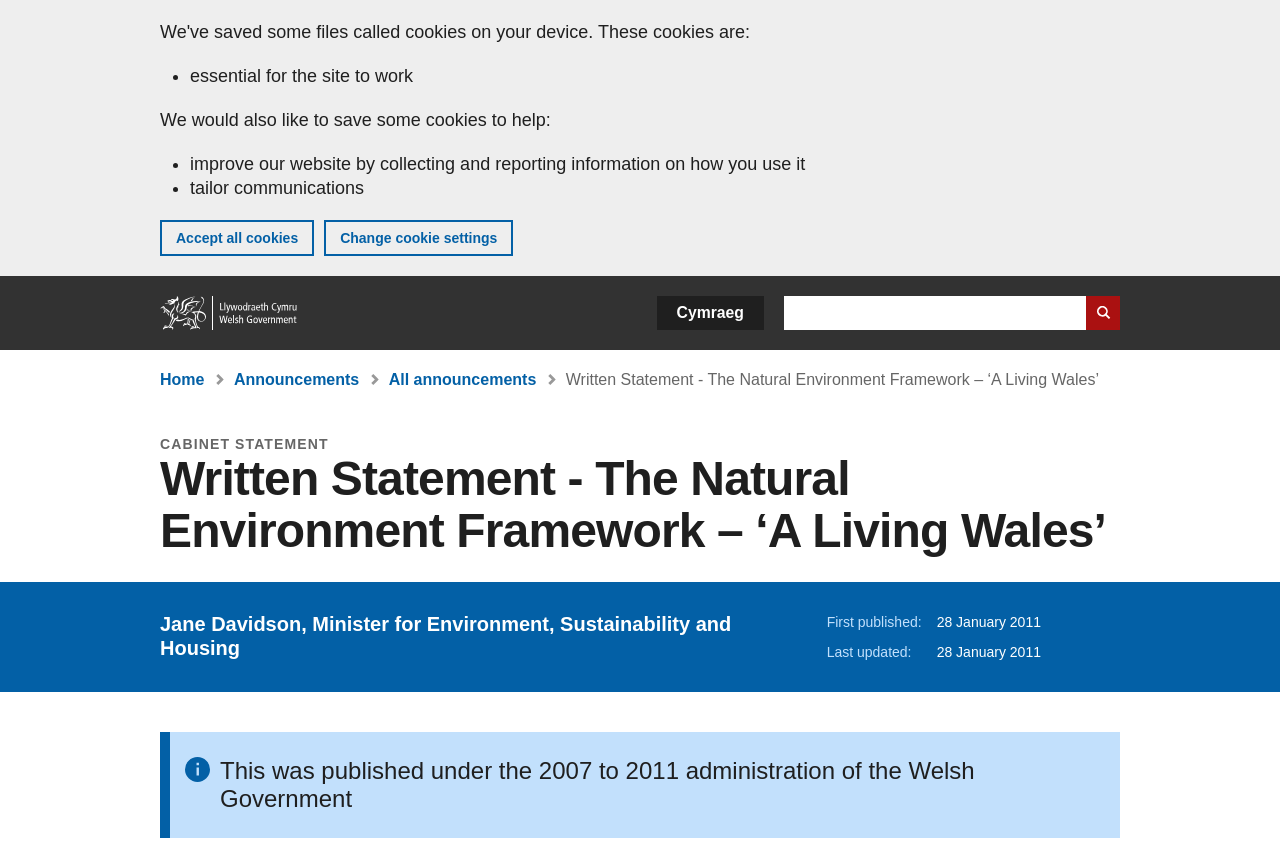Determine the bounding box coordinates of the UI element described below. Use the format (top-left x, top-left y, bottom-right x, bottom-right y) with floating point numbers between 0 and 1: Meetings & Events

None